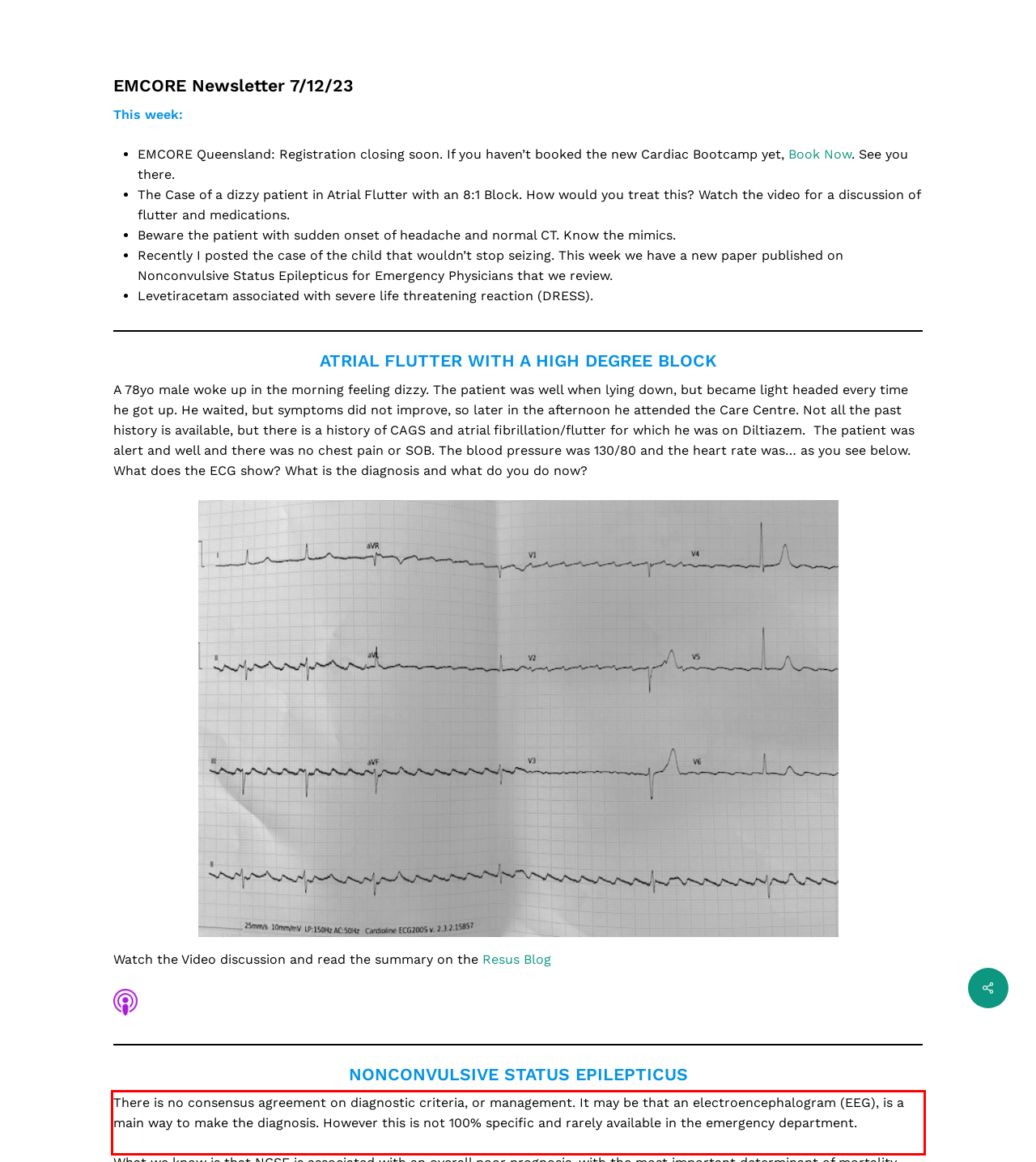You have a webpage screenshot with a red rectangle surrounding a UI element. Extract the text content from within this red bounding box.

There is no consensus agreement on diagnostic criteria, or management. It may be that an electroencephalogram (EEG), is a main way to make the diagnosis. However this is not 100% specific and rarely available in the emergency department.